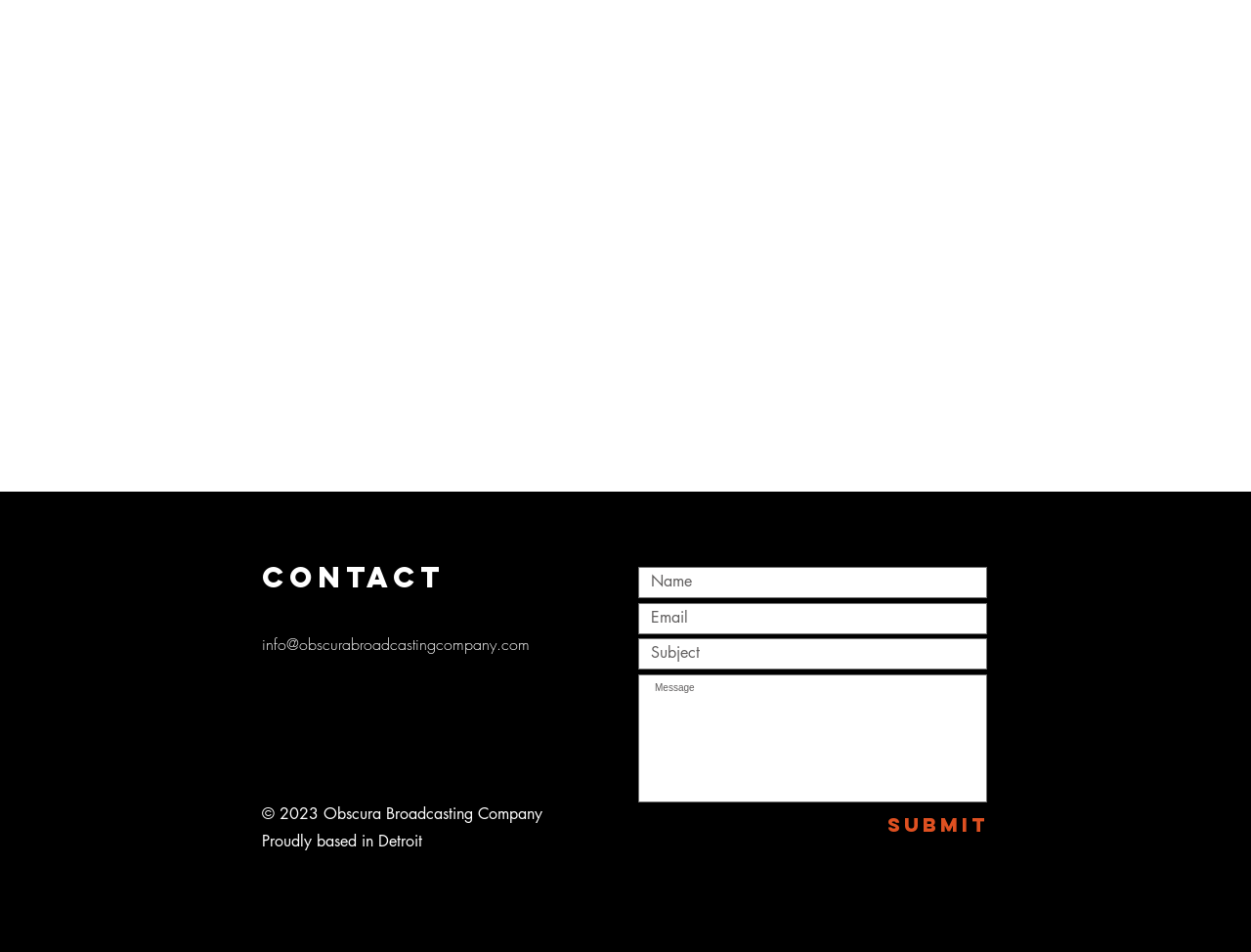Please mark the clickable region by giving the bounding box coordinates needed to complete this instruction: "submit the form".

[0.709, 0.851, 0.79, 0.883]